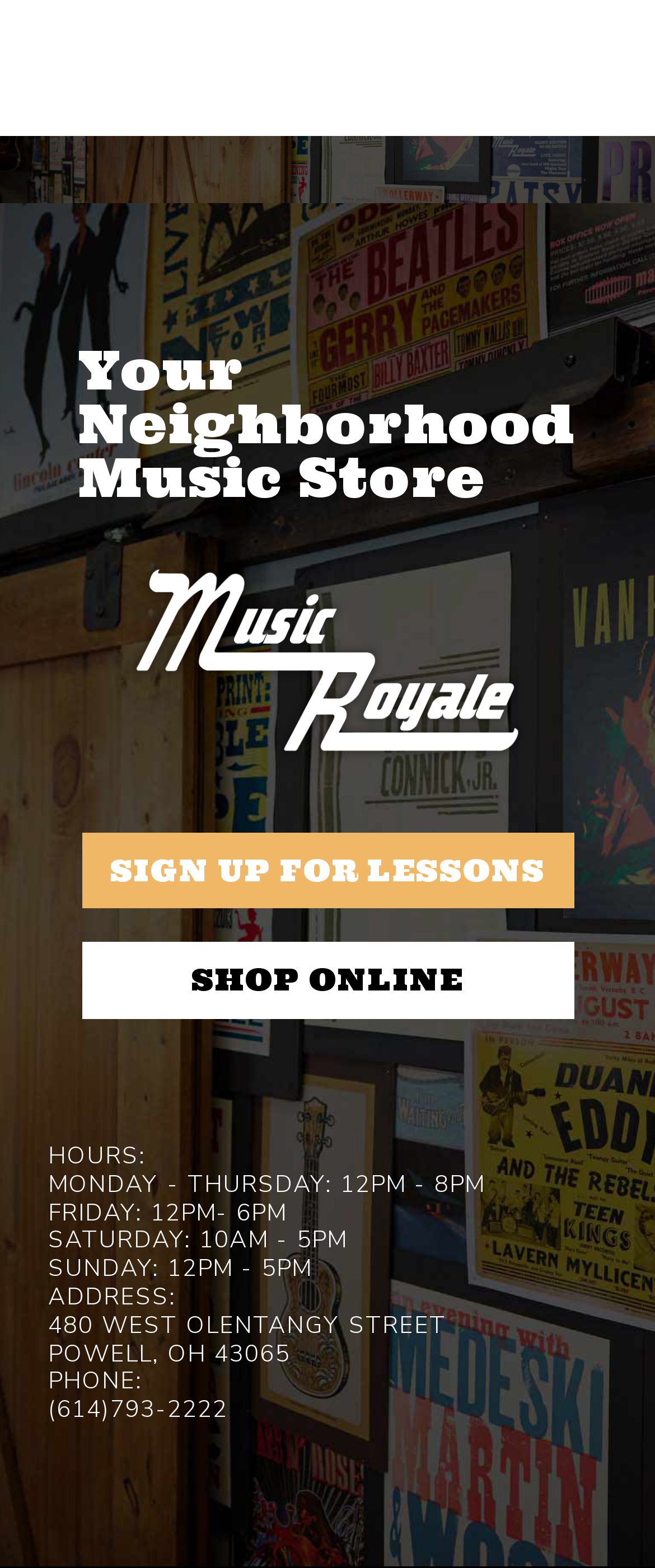What is the address of the music store?
Use the image to answer the question with a single word or phrase.

480 WEST OLENTANGY STREET POWELL, OH 43065